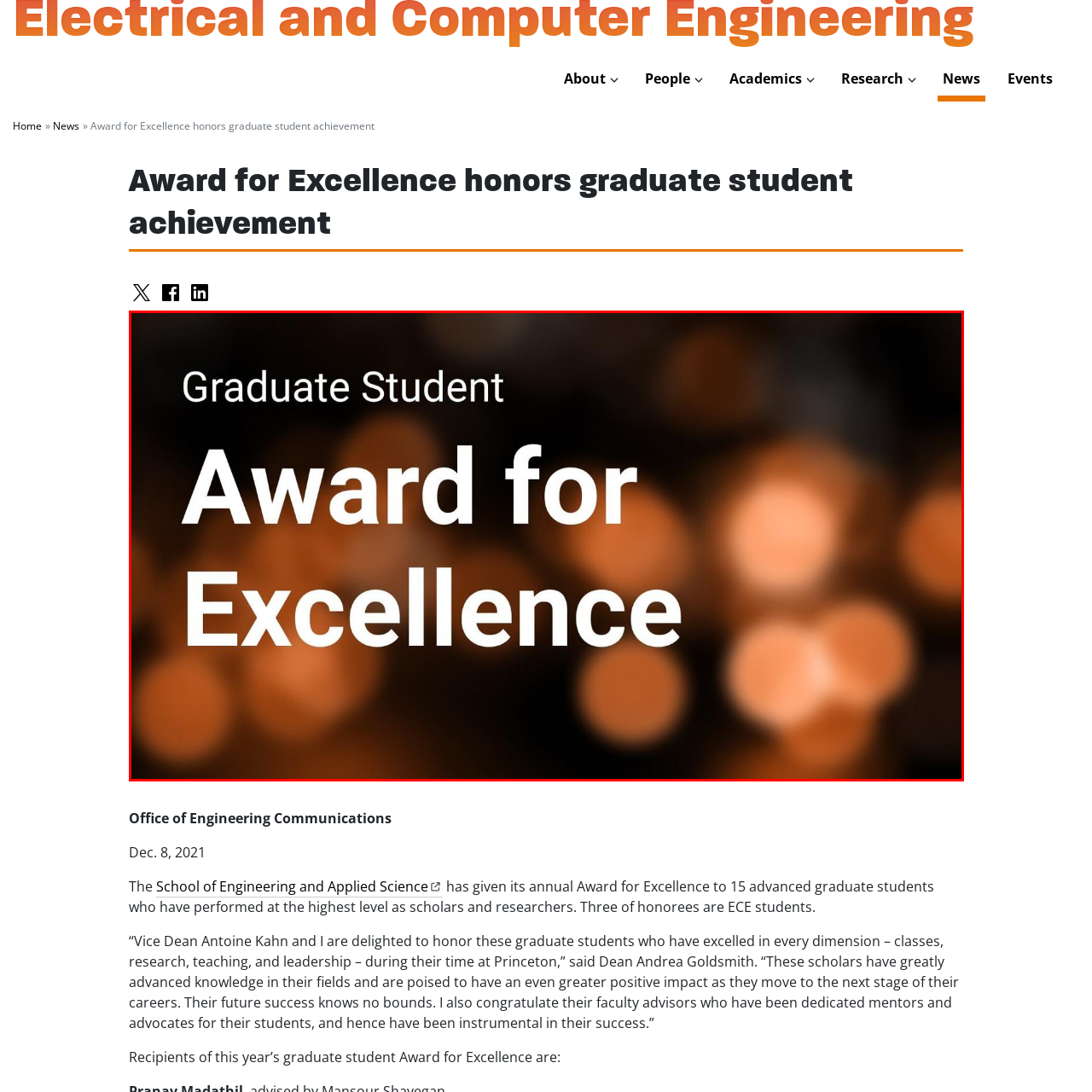What is the atmosphere created by the blurred bokeh lights?
Concentrate on the part of the image that is enclosed by the red bounding box and provide a detailed response to the question.

The blurred array of warm, glowing bokeh lights in the backdrop creates an elegant and celebratory atmosphere, which is fitting for an award ceremony or a commemorative event.